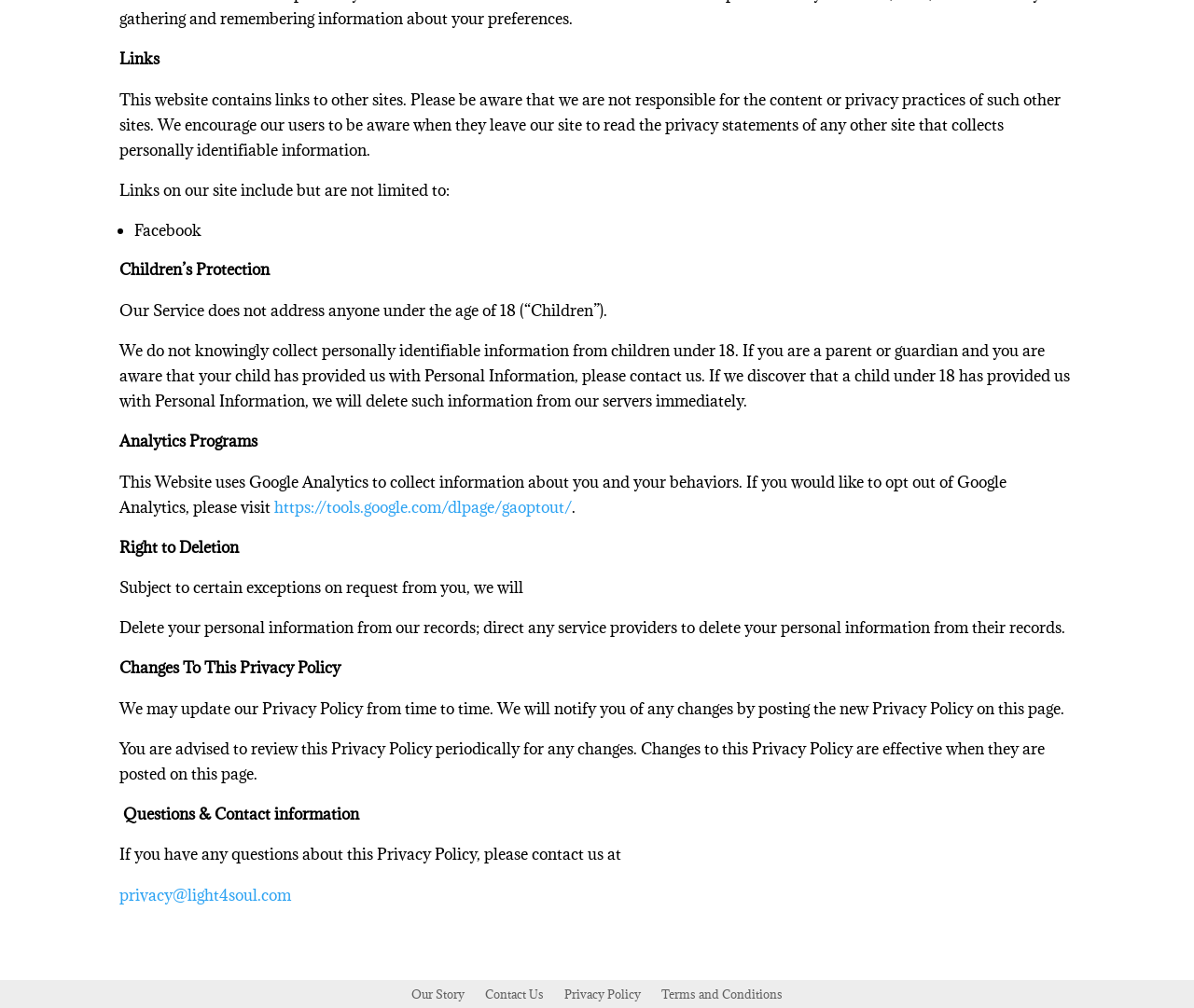How will I be notified of changes to this Privacy Policy?
Give a detailed and exhaustive answer to the question.

In the 'Changes To This Privacy Policy' section, it is mentioned that changes to the Privacy Policy will be notified by posting the new Privacy Policy on this page.